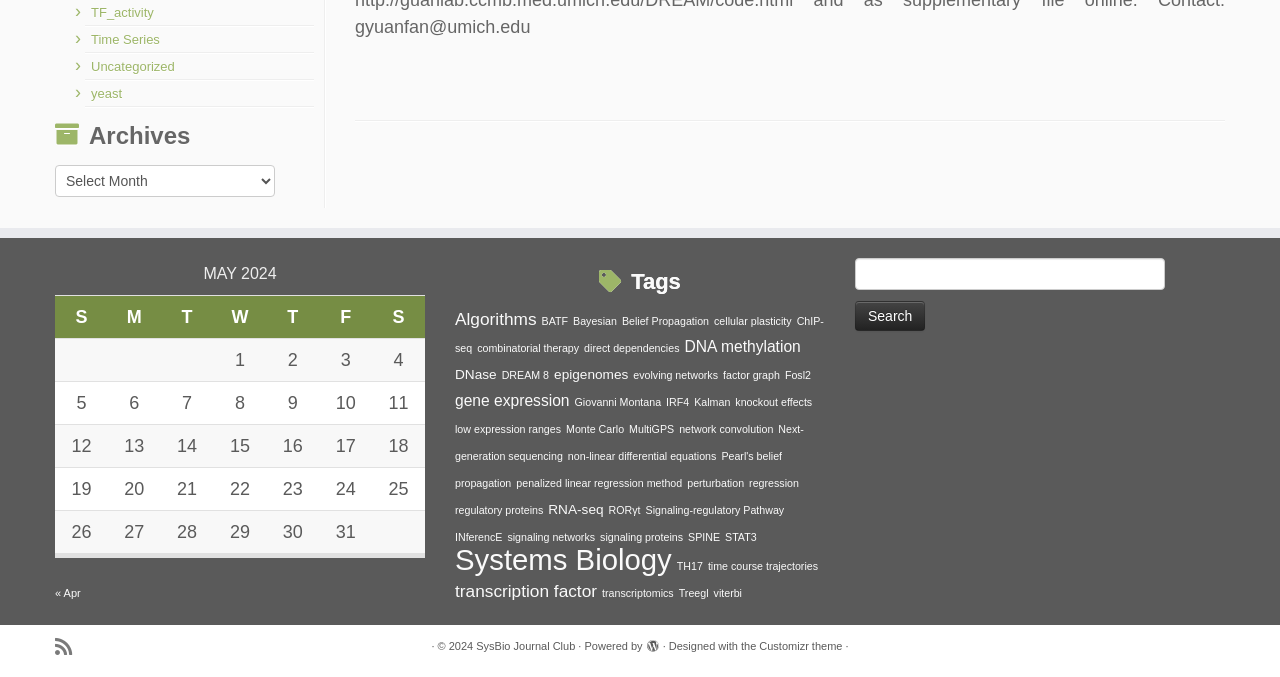Using the elements shown in the image, answer the question comprehensively: How many items are tagged with 'Algorithms'?

I found the number of items tagged with 'Algorithms' by looking at the link 'Algorithms (4 items)' which indicates that there are 4 items associated with this tag.